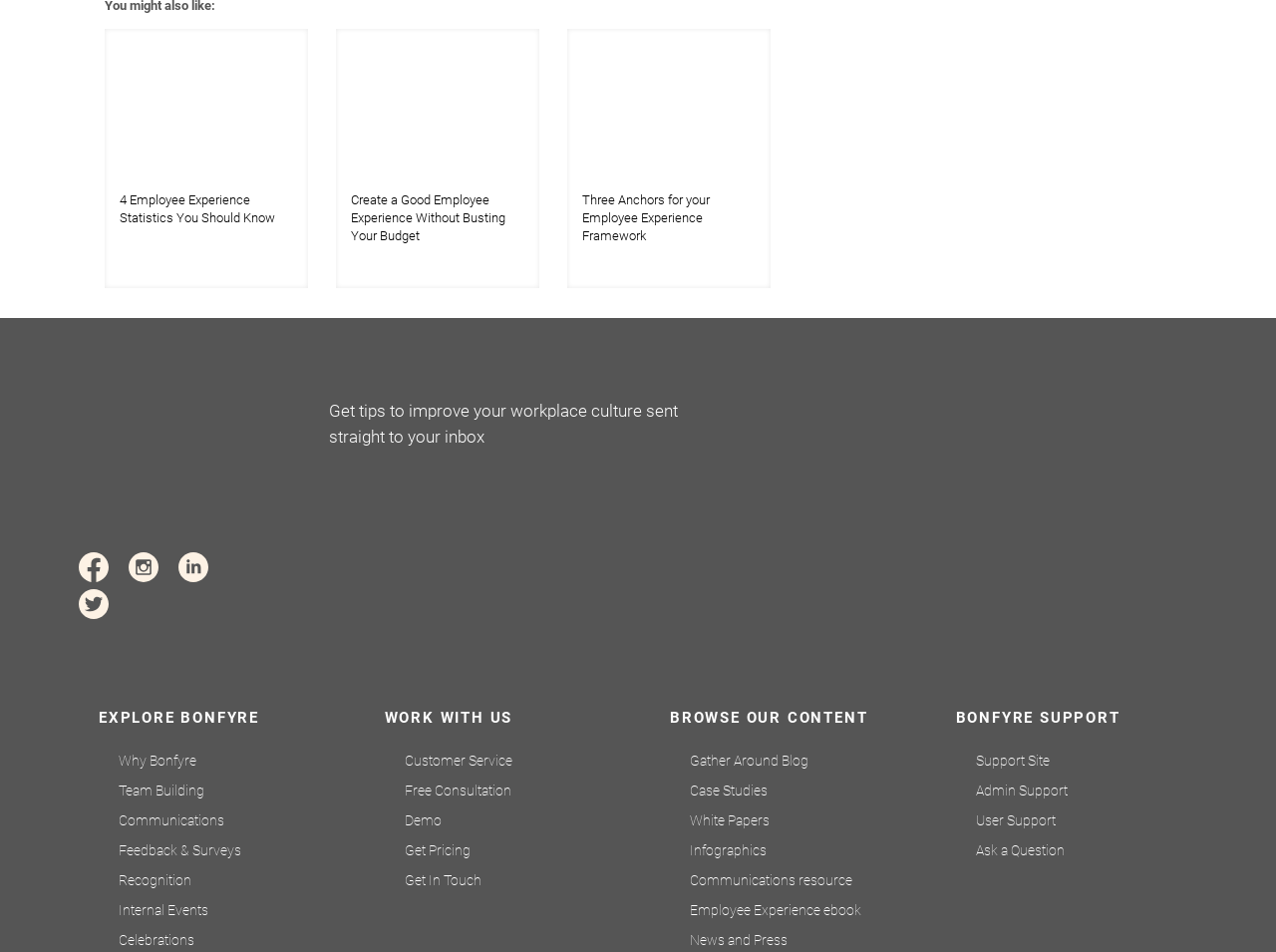How many links are there under 'BONFYRE SUPPORT'?
Please look at the screenshot and answer in one word or a short phrase.

4